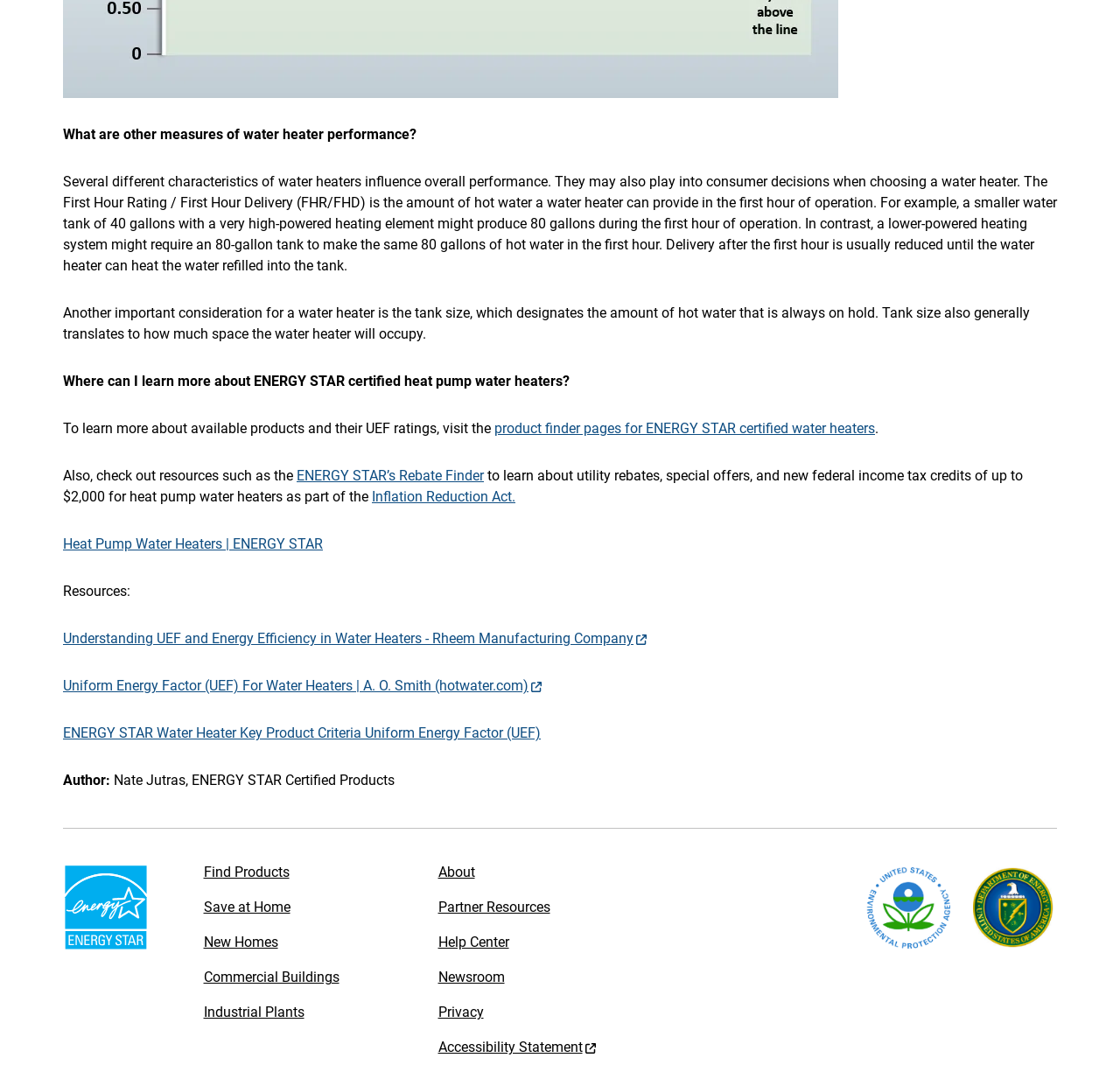Given the webpage screenshot and the description, determine the bounding box coordinates (top-left x, top-left y, bottom-right x, bottom-right y) that define the location of the UI element matching this description: Save at Home

[0.182, 0.826, 0.259, 0.846]